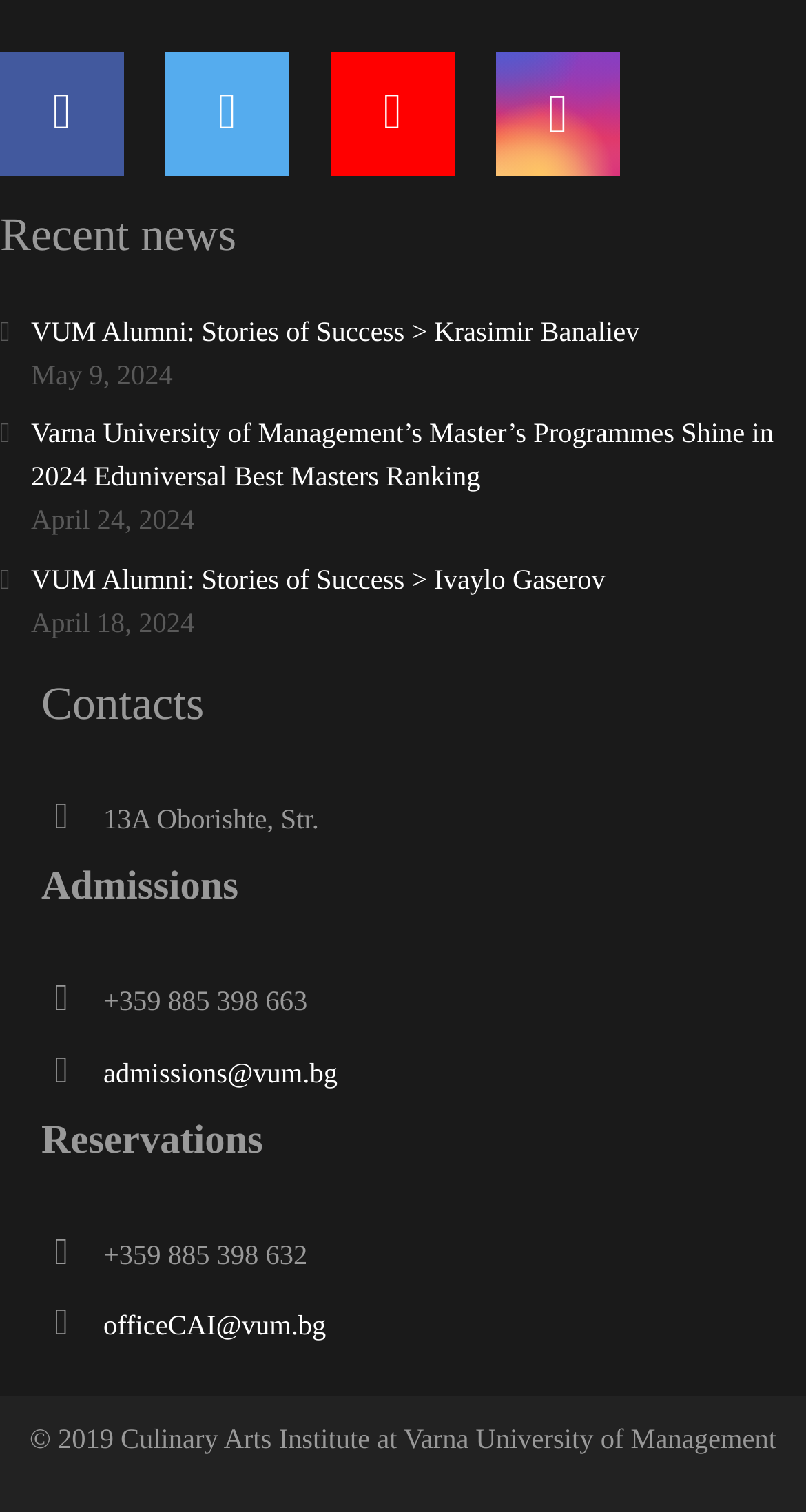What is the date of the first news article?
Refer to the image and give a detailed answer to the question.

I scanned the webpage and found a section with news articles. The first article has a date mentioned, which is 'May 9, 2024'.